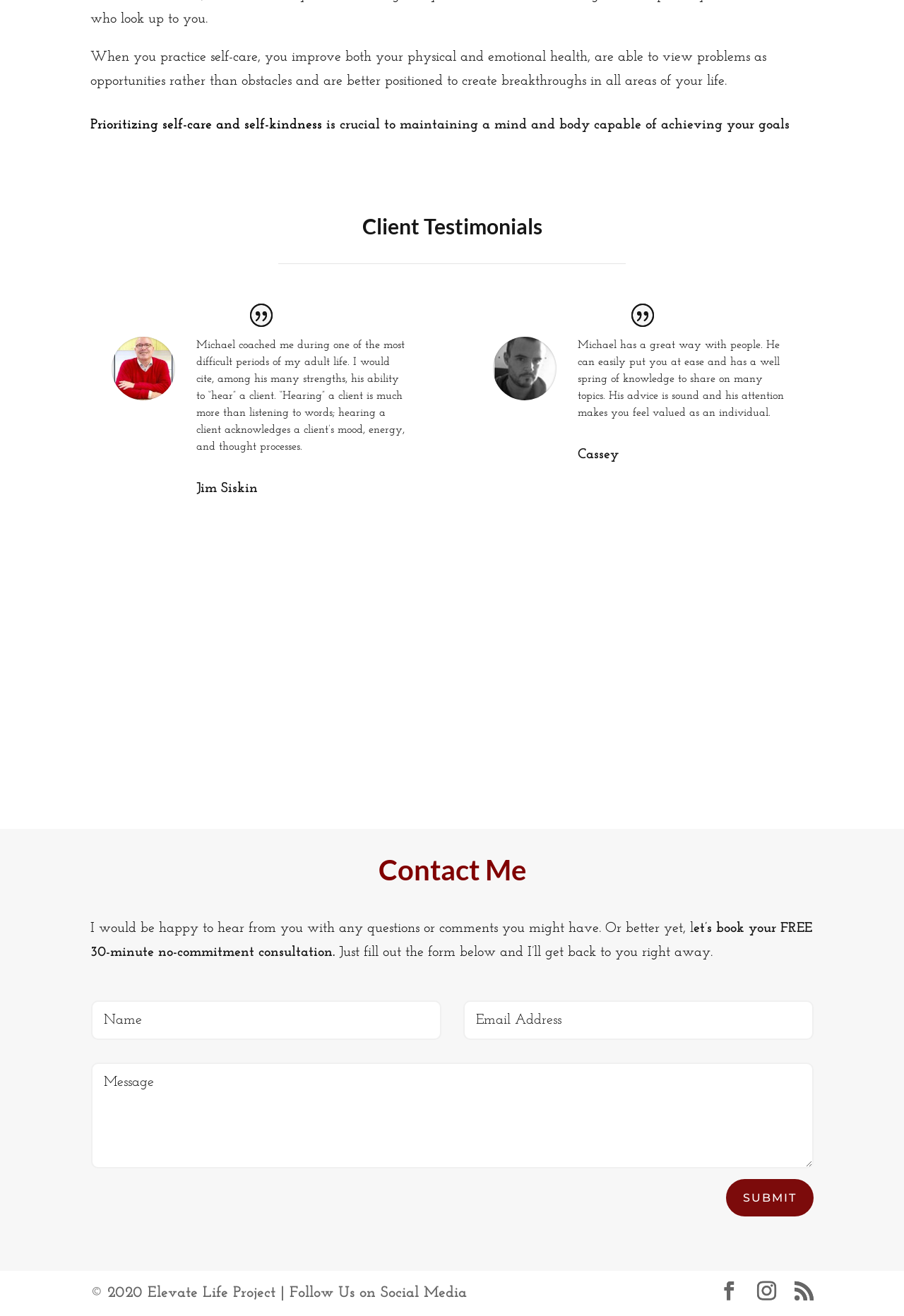Please predict the bounding box coordinates of the element's region where a click is necessary to complete the following instruction: "Contact the author through the form". The coordinates should be represented by four float numbers between 0 and 1, i.e., [left, top, right, bottom].

[0.101, 0.76, 0.488, 0.79]